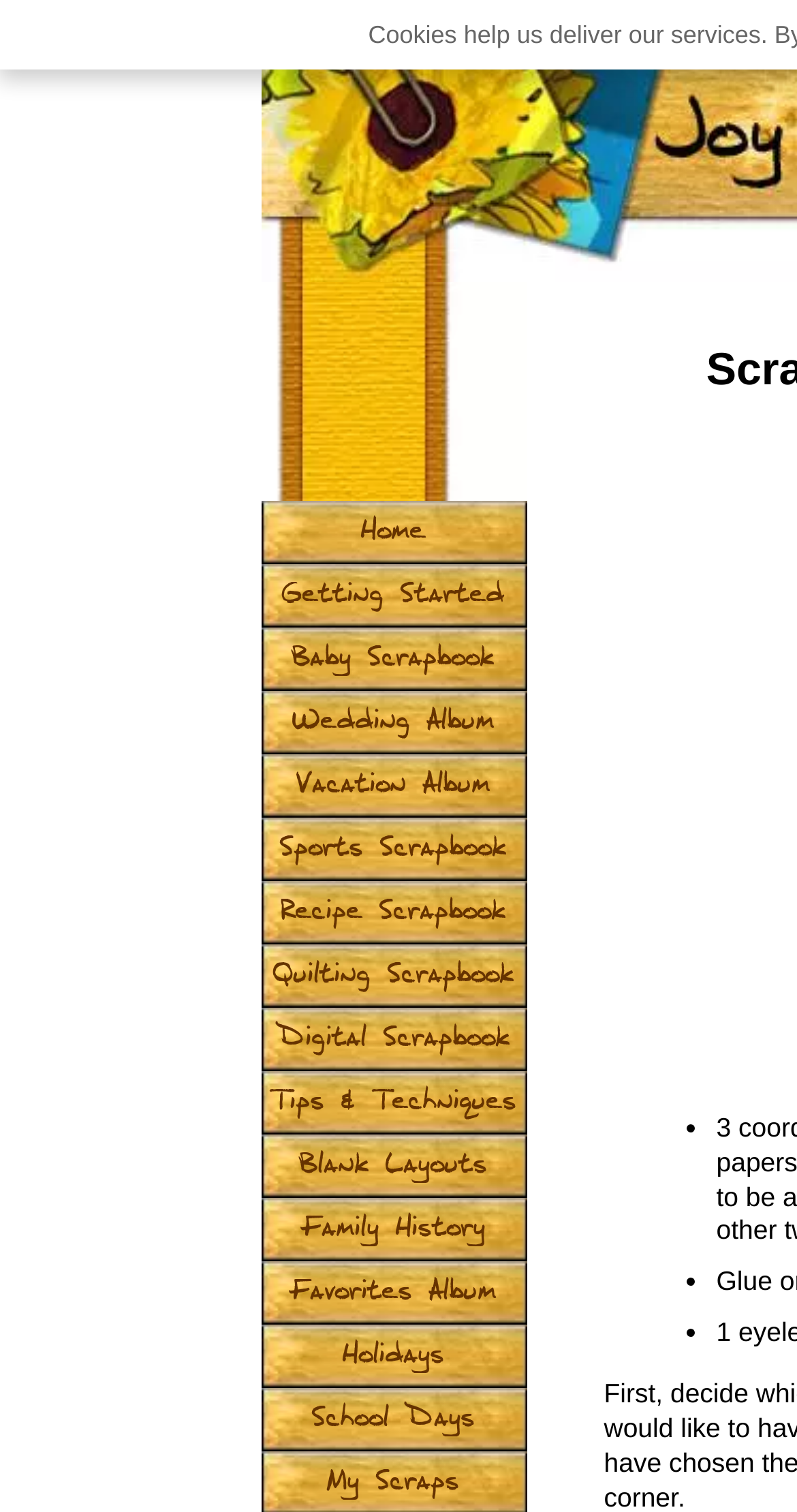Use a single word or phrase to answer the question: 
What is the last link on the webpage?

School Days